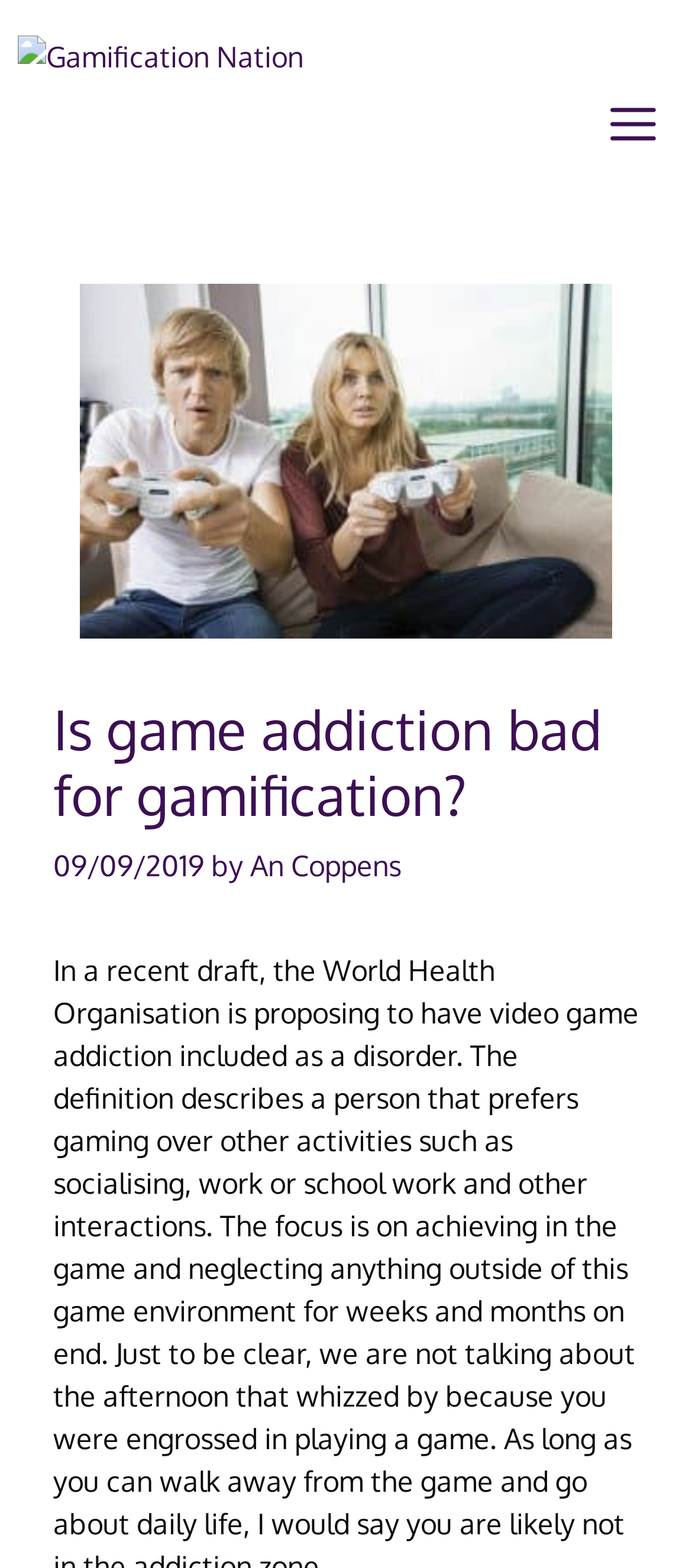Show the bounding box coordinates for the HTML element as described: "Menu".

[0.832, 0.043, 1.0, 0.093]